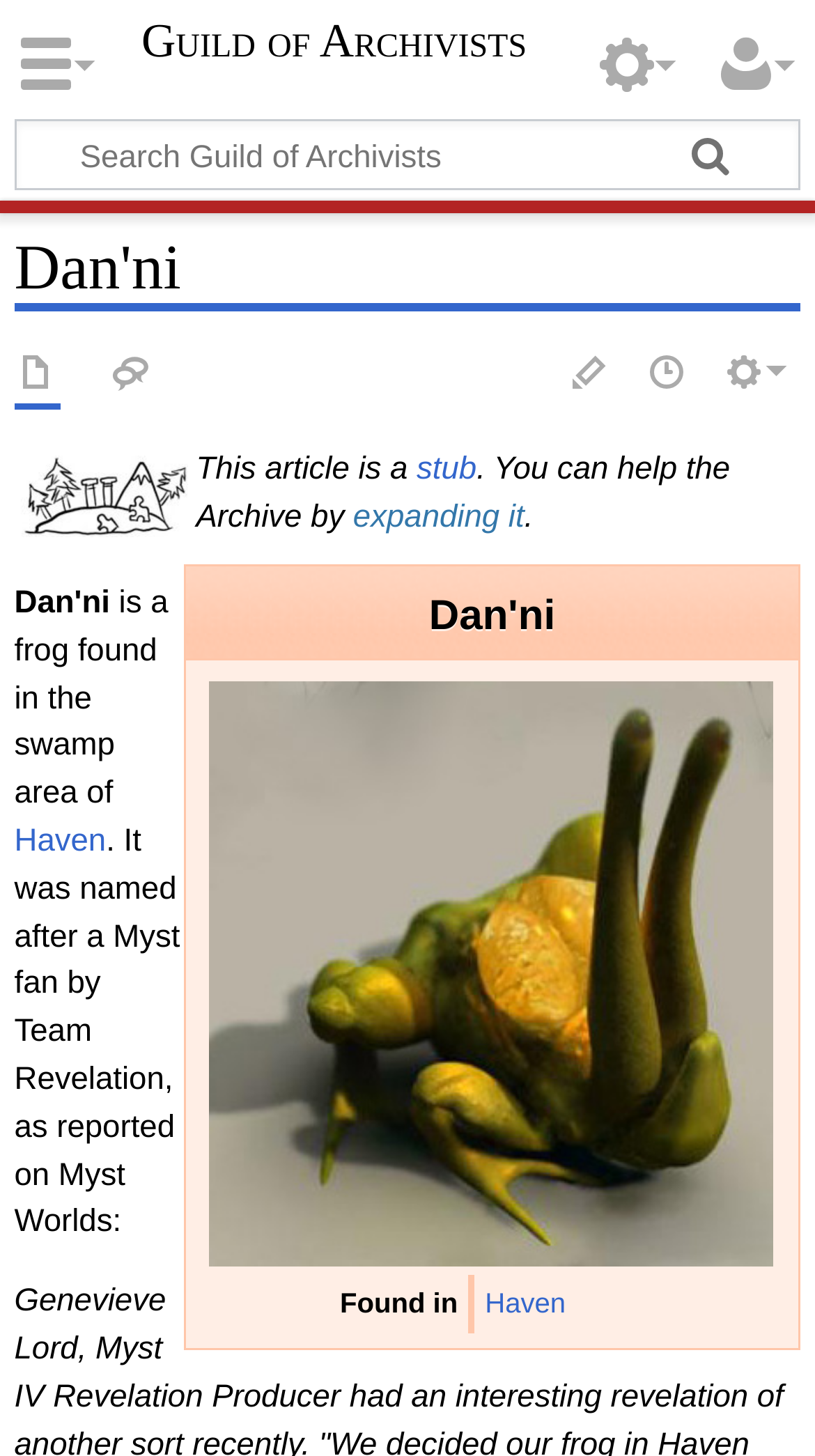Given the element description expanding it, identify the bounding box coordinates for the UI element on the webpage screenshot. The format should be (top-left x, top-left y, bottom-right x, bottom-right y), with values between 0 and 1.

[0.433, 0.343, 0.643, 0.368]